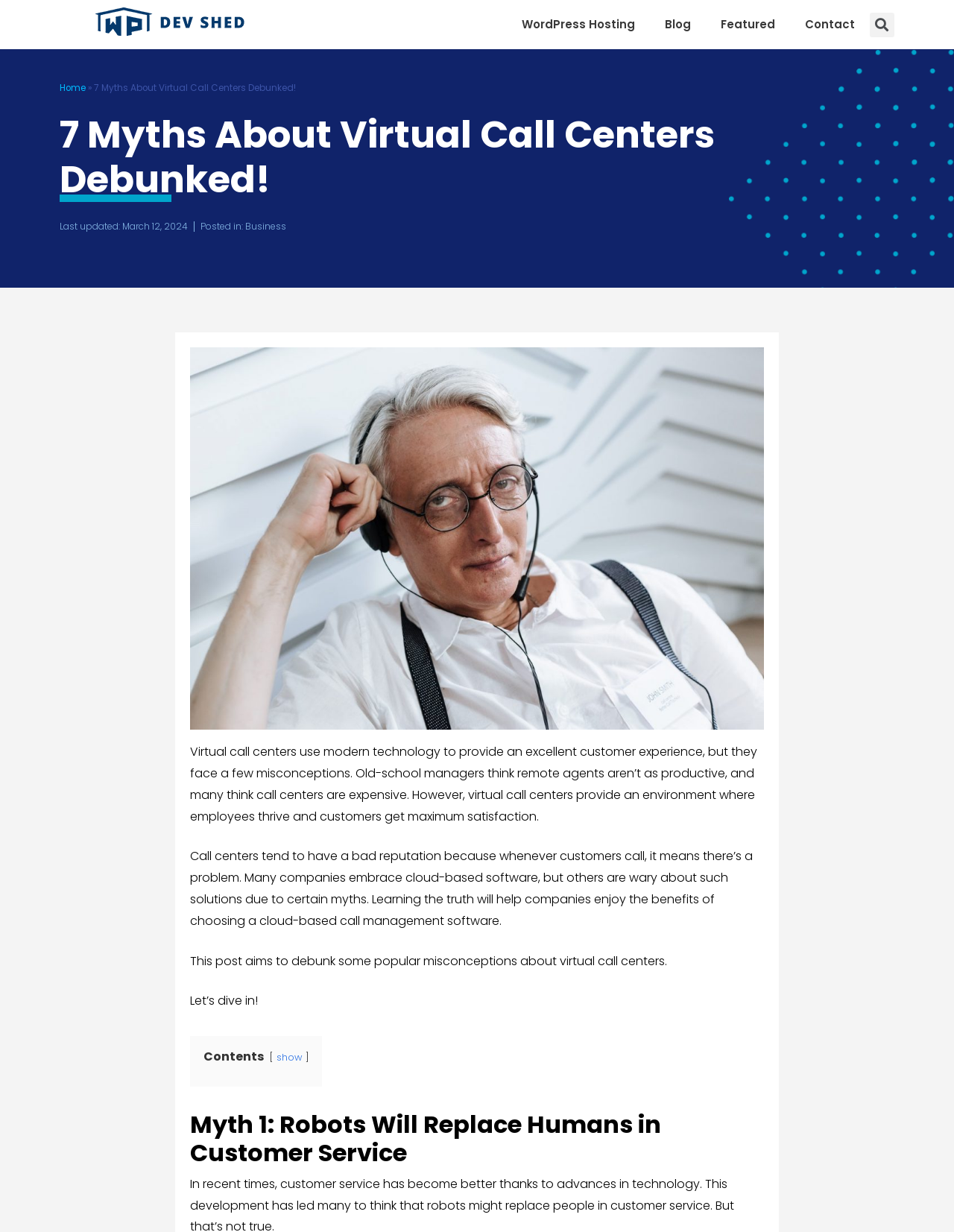Specify the bounding box coordinates of the region I need to click to perform the following instruction: "Search for something". The coordinates must be four float numbers in the range of 0 to 1, i.e., [left, top, right, bottom].

[0.912, 0.01, 0.937, 0.03]